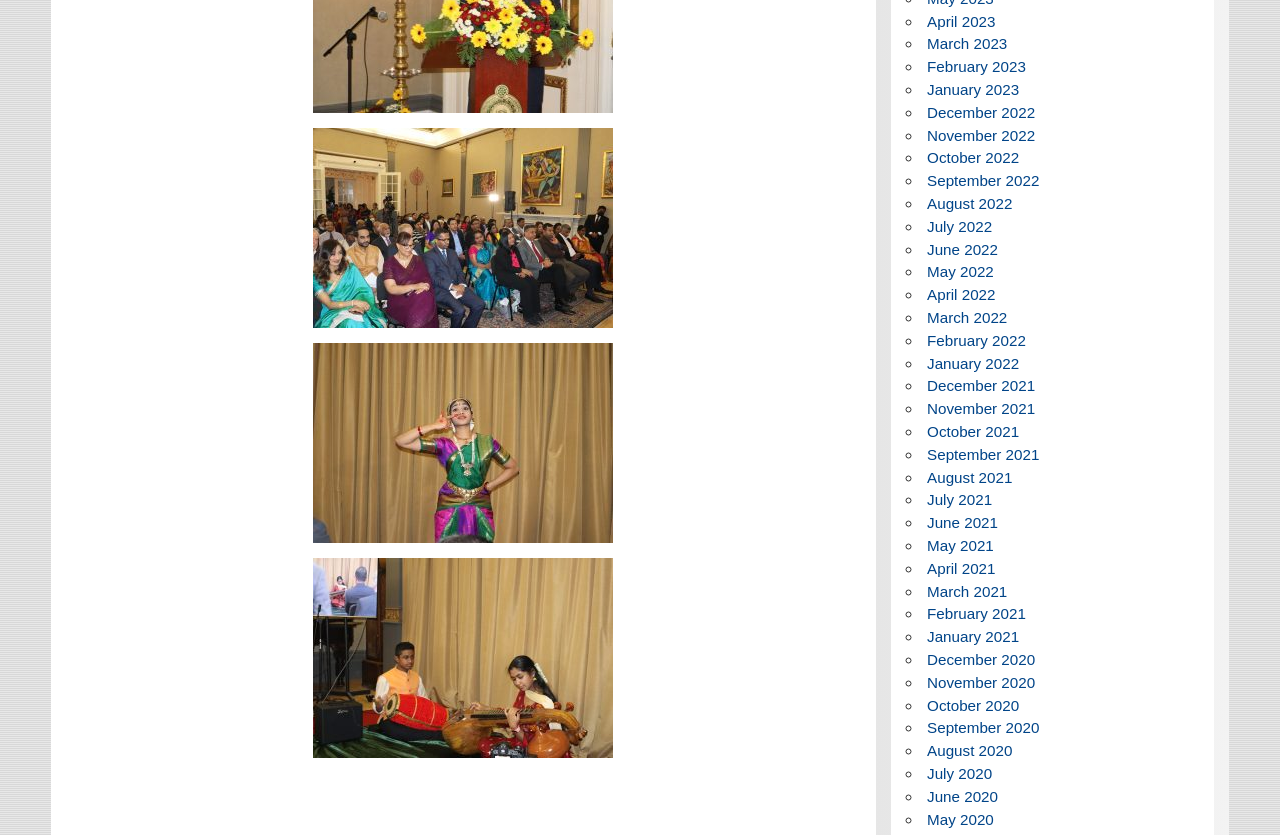Please identify the bounding box coordinates of the element I need to click to follow this instruction: "View September 2020".

[0.724, 0.862, 0.812, 0.882]